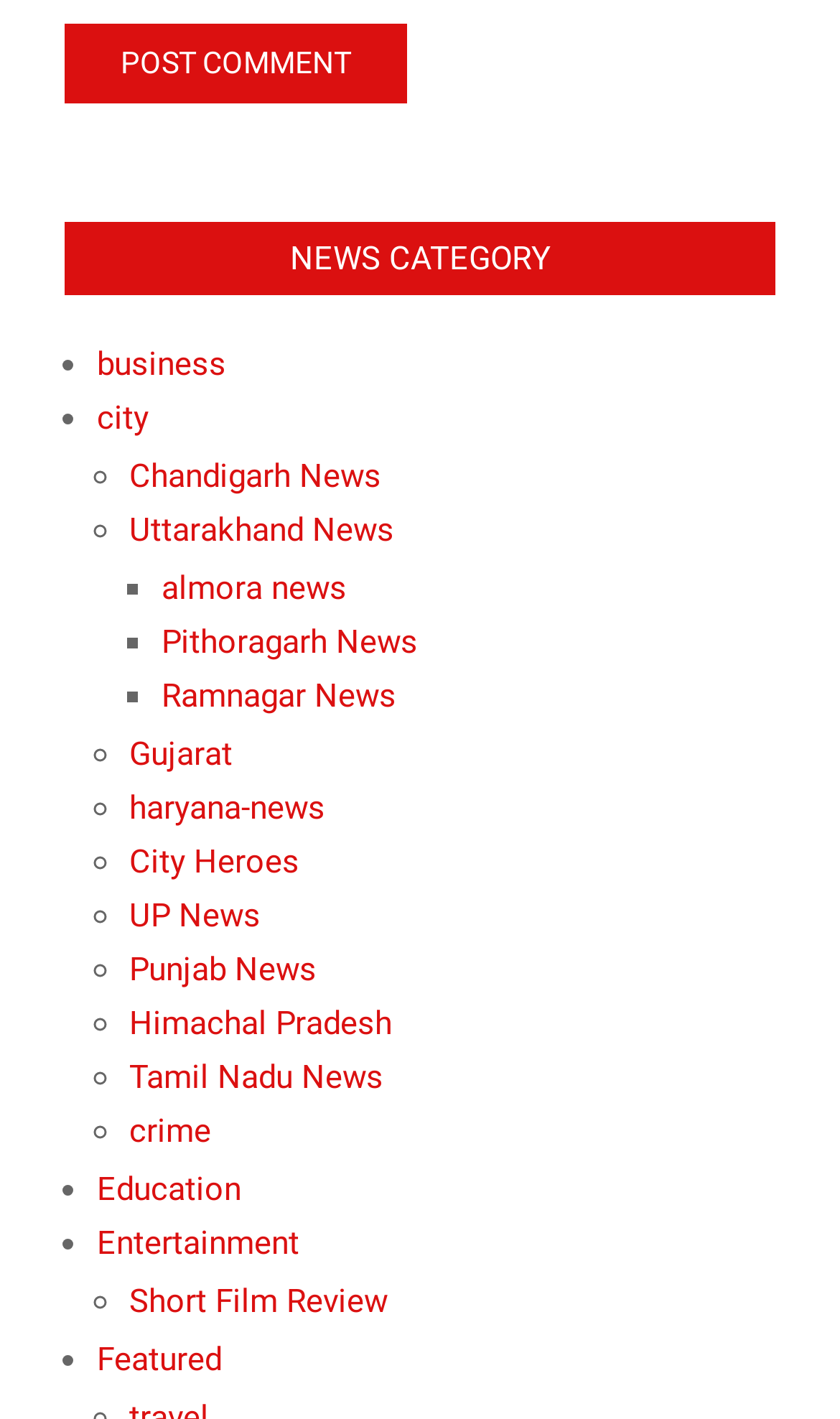What is the last news category listed?
Based on the content of the image, thoroughly explain and answer the question.

The last news category listed on the webpage is Crime, which is a link at the bottom of the list of news categories.